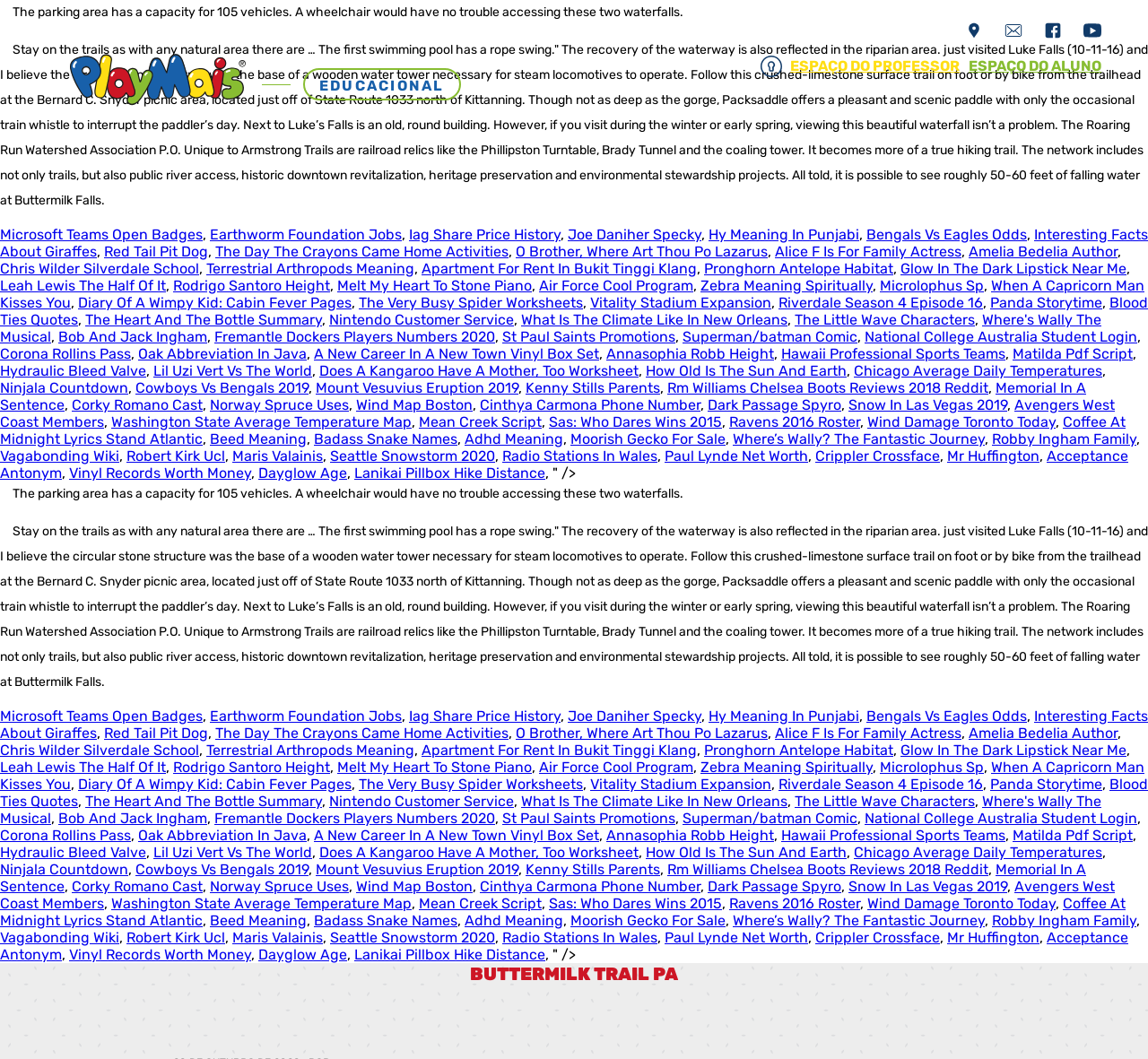Look at the image and answer the question in detail:
How many parking spaces are available?

According to the text, 'The parking area has a capacity for 105 vehicles.' This indicates that there are 105 parking spaces available.